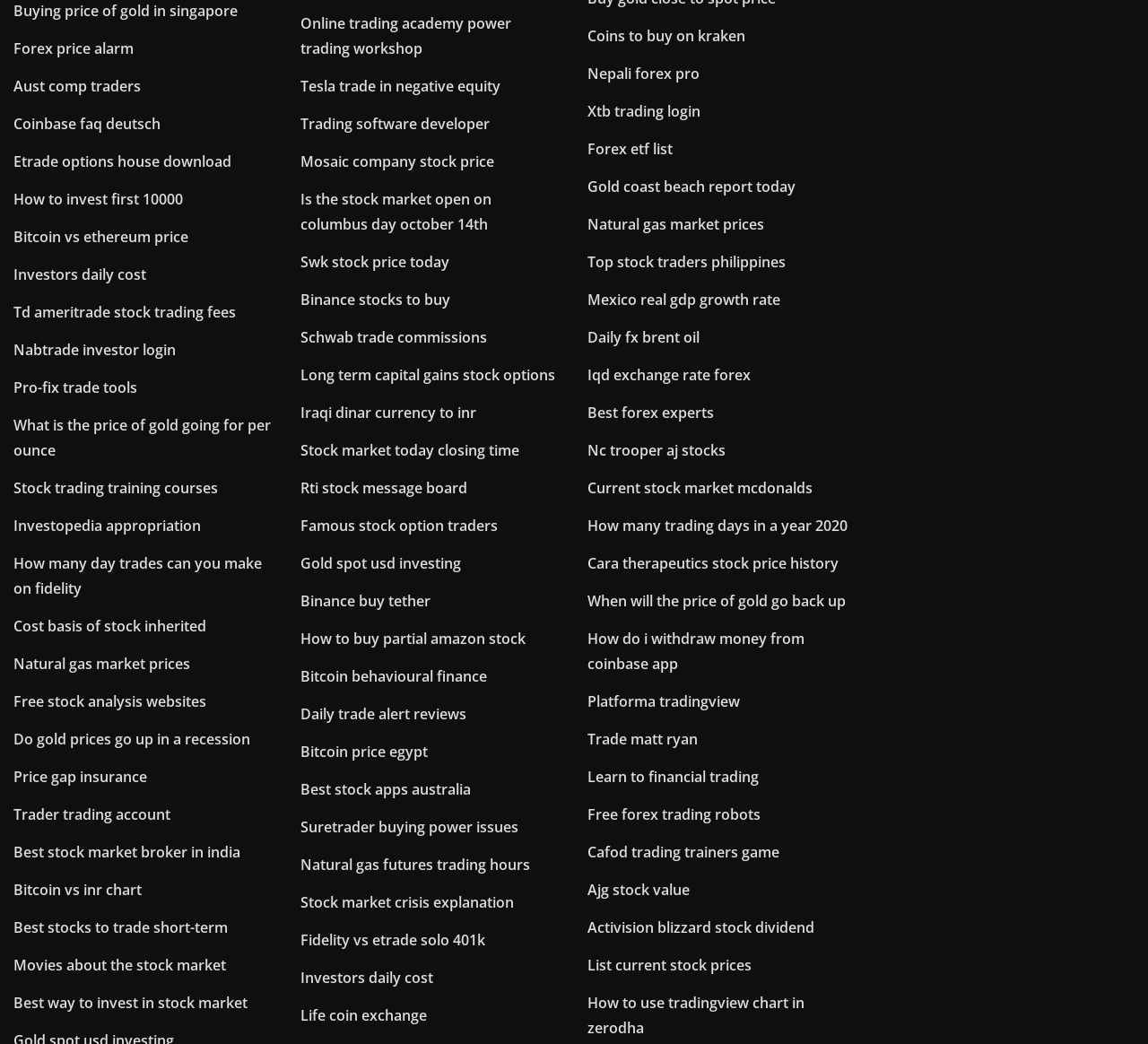What is the purpose of the webpage?
Using the image, provide a detailed and thorough answer to the question.

Based on the sheer number of links and their diverse topics, it appears that the purpose of the webpage is to collect and provide access to various resources related to finance and trading, rather than to provide original content or analysis.